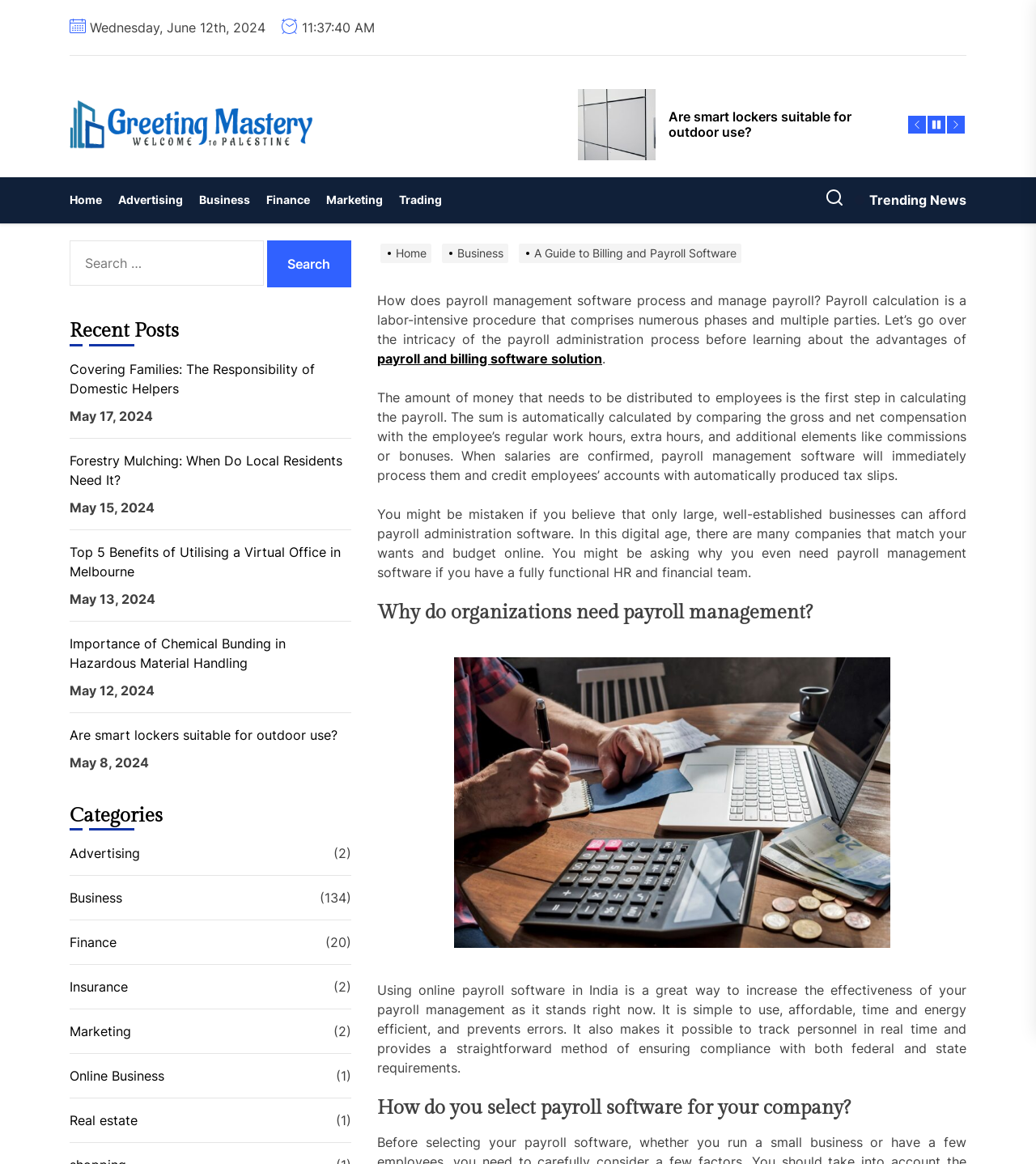Locate the bounding box coordinates of the segment that needs to be clicked to meet this instruction: "Click the 'Home' link".

[0.067, 0.152, 0.106, 0.192]